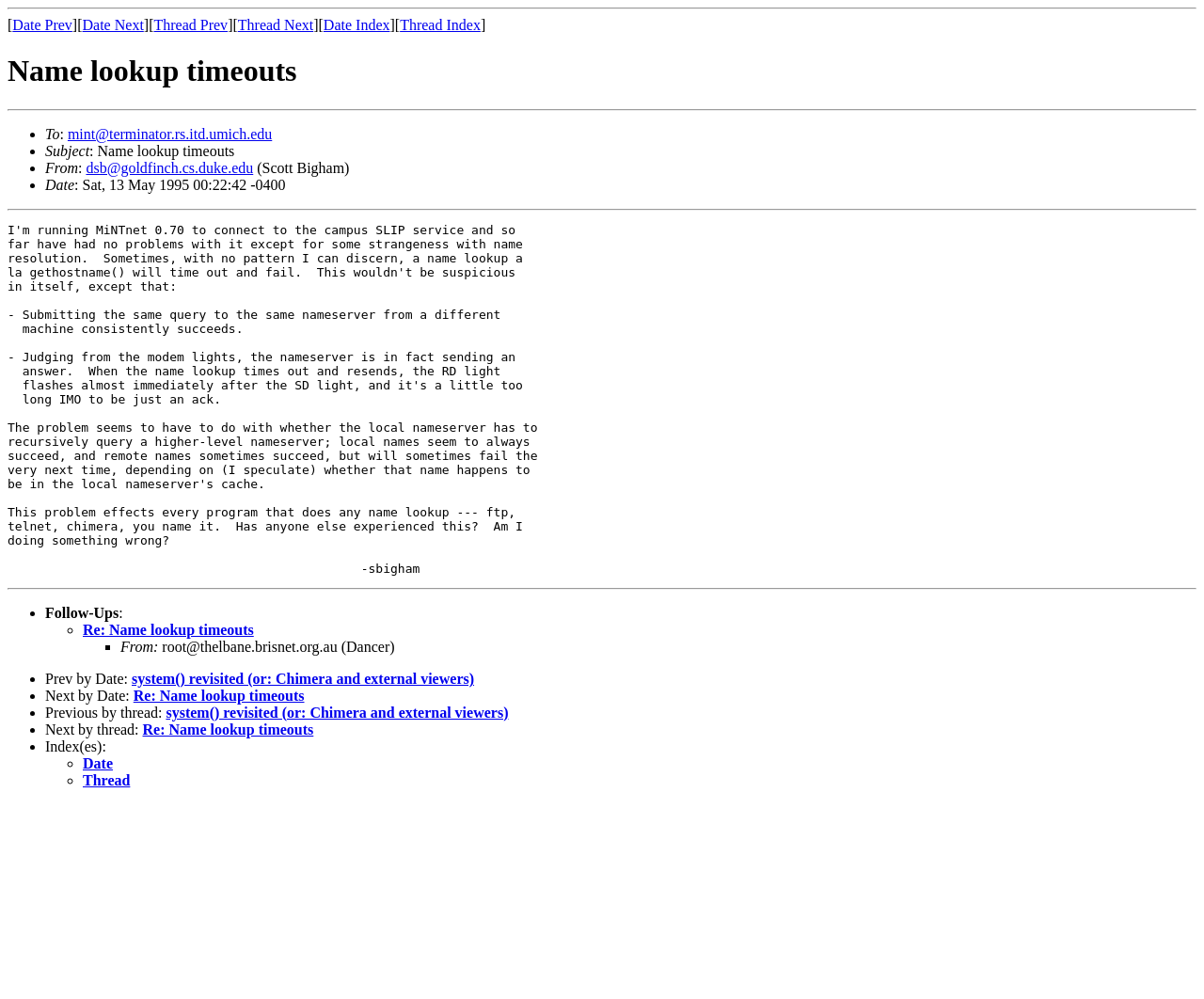Give an in-depth explanation of the webpage layout and content.

This webpage appears to be an archived email thread or discussion forum. At the top, there is a horizontal separator, followed by a row of links, including "Date Prev", "Date Next", "Thread Prev", "Thread Next", "Date Index", and "Thread Index". 

Below this row, there is a heading that reads "Name lookup timeouts". This is followed by another horizontal separator. 

The main content of the page is a list of email messages, each marked with a bullet point (•). The first message is from "mint@terminator.rs.itd.umich.edu" with the subject "Name lookup timeouts". The message includes the sender's name, the date and time it was sent, and the content of the message. 

Below this message, there are several other messages, each with its own sender, subject, and content. Some of these messages are marked as "Follow-Ups" and have a different type of bullet point (◦ or ■). 

Throughout the page, there are also links to navigate to previous or next messages by date or thread. At the bottom of the page, there are links to view the index of messages by date or thread.